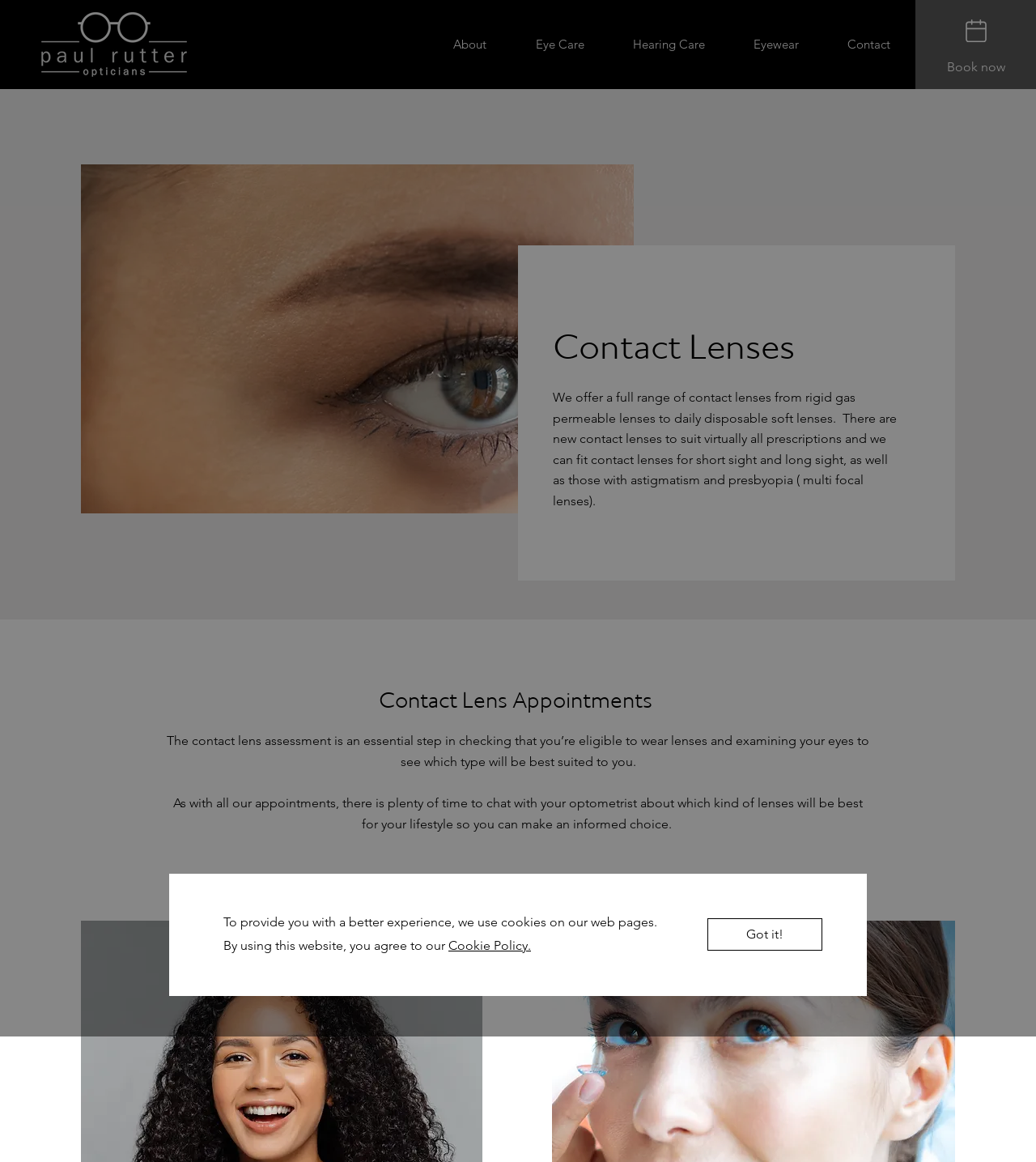Explain the contents of the webpage comprehensively.

The webpage is about contact lenses and contact lens care at Paul Rutter Opticians. At the top right corner, there is a "Book now" link. On the top left corner, there is the Paul Rutter Opticians logo, which is an image. Below the logo, there is a navigation menu with links to "About", "Eye Care", "Hearing Care", "Eyewear", and "Contact".

On the left side of the page, there is a large image of a woman applying contact lenses. To the right of the image, there is a heading "Contact Lenses" followed by a paragraph of text describing the types of contact lenses offered, including rigid gas permeable lenses and daily disposable soft lenses. The text also mentions that the opticians can fit contact lenses for various prescriptions, including short sight, long sight, astigmatism, and presbyopia.

Below the paragraph, there is a heading "Contact Lens Appointments" followed by two paragraphs of text describing the contact lens assessment process. The text explains that the assessment is an essential step in determining eligibility to wear lenses and examining the eyes to see which type of lens is best suited.

At the very bottom of the page, there is a dialog box with a message about using cookies on the website. The message includes a link to the "Cookie Policy" and a "Got it!" button to acknowledge the message.